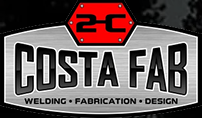What services are offered by Costa Fab?
Look at the webpage screenshot and answer the question with a detailed explanation.

The words 'Welding', 'Fabrication', and 'Design' are elegantly placed beneath the company name, further emphasizing the services offered by Costa Fab, a steel fabrication company located in North Idaho.